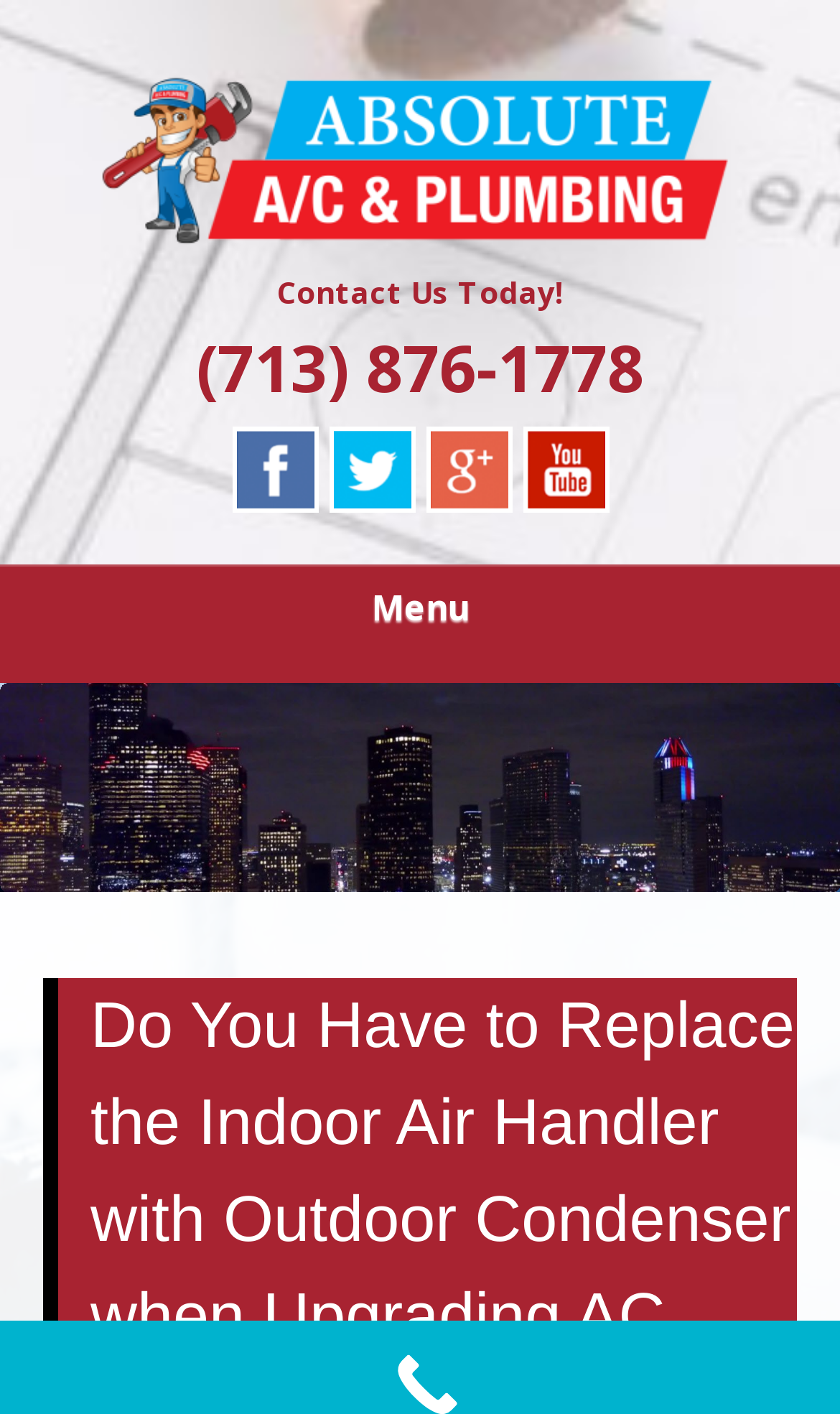Pinpoint the bounding box coordinates of the clickable area necessary to execute the following instruction: "Click on the '<' link". The coordinates should be given as four float numbers between 0 and 1, namely [left, top, right, bottom].

[0.026, 0.527, 0.103, 0.572]